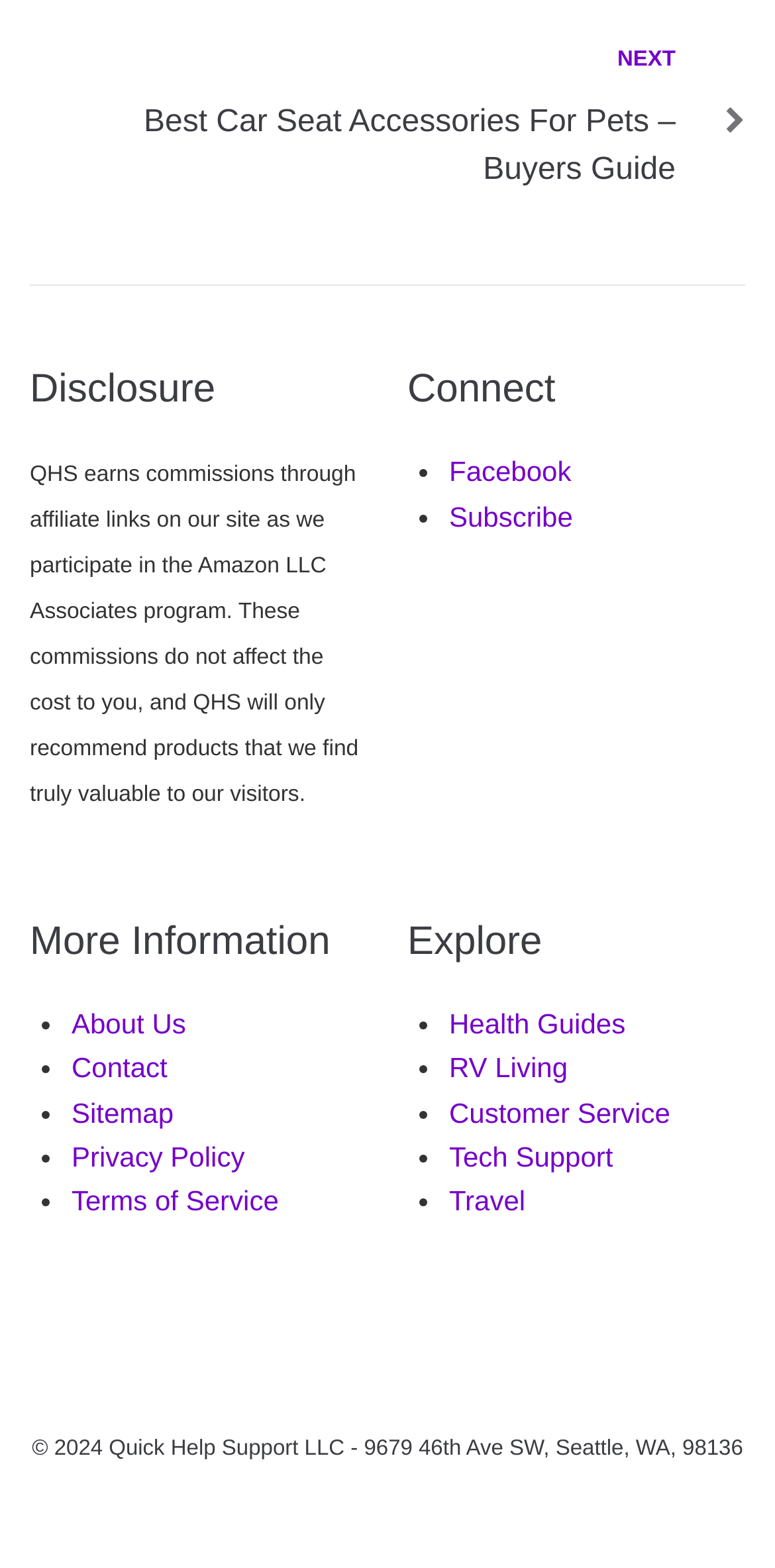Please determine the bounding box coordinates of the element's region to click in order to carry out the following instruction: "Learn about the best car seat accessories for pets". The coordinates should be four float numbers between 0 and 1, i.e., [left, top, right, bottom].

[0.077, 0.063, 0.872, 0.124]